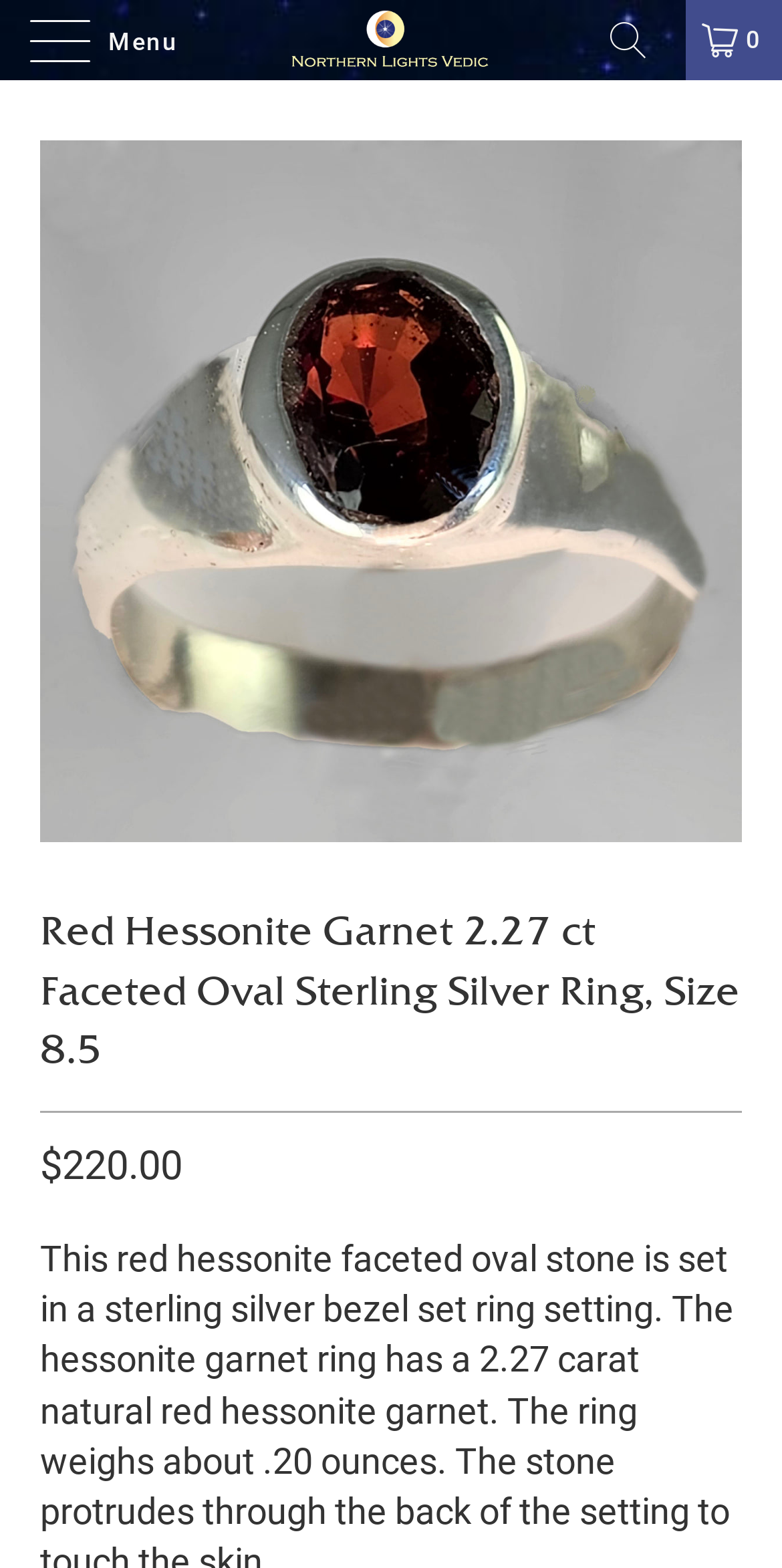What is the size of the ring?
Based on the image, answer the question in a detailed manner.

The size of the ring is mentioned in the webpage content as 'Size 8.5', which is located in the heading element with bounding box coordinates [0.051, 0.575, 0.949, 0.689].